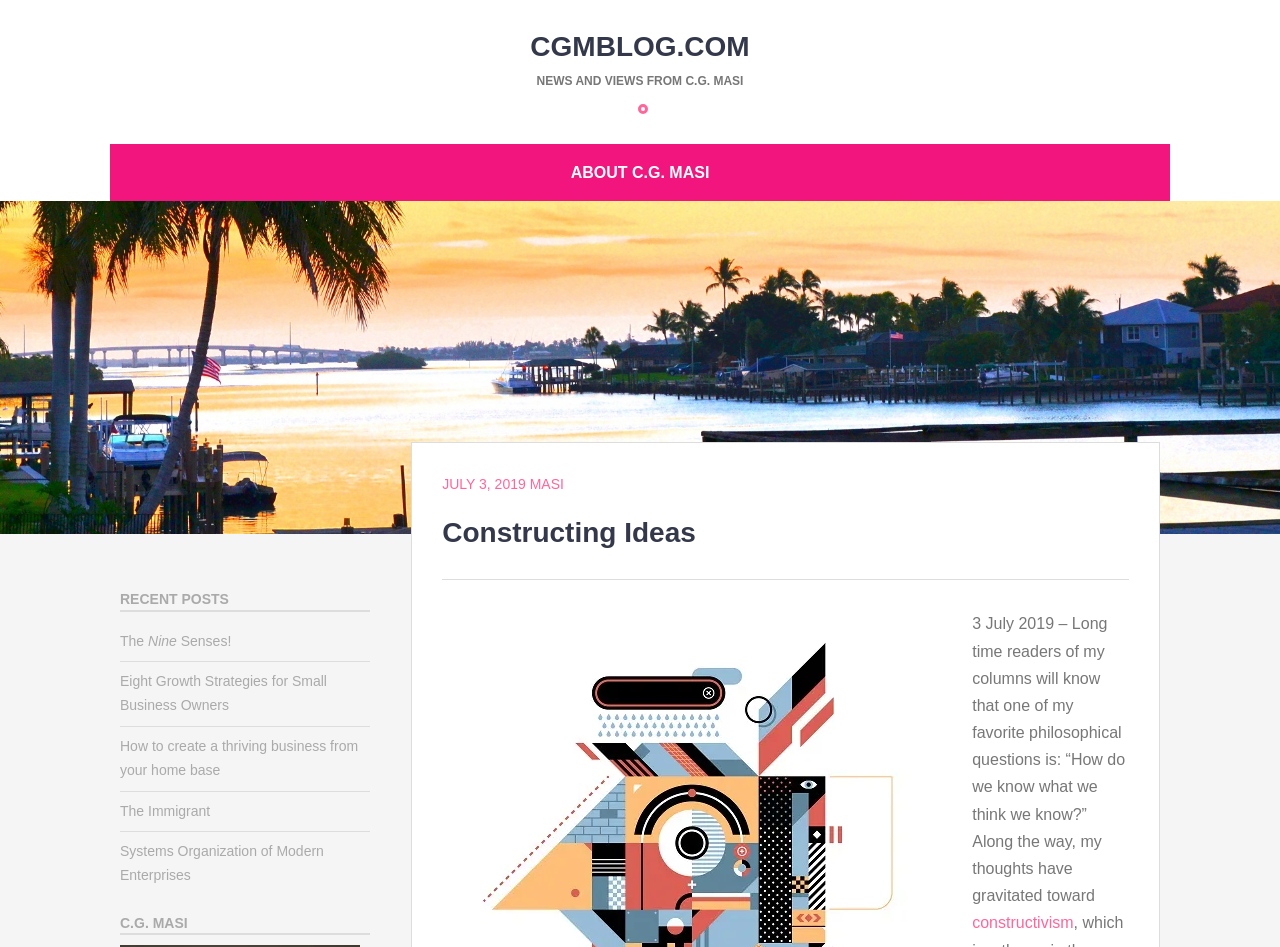Provide the bounding box coordinates of the HTML element this sentence describes: "July 3, 2019July 3, 2019".

[0.345, 0.503, 0.411, 0.52]